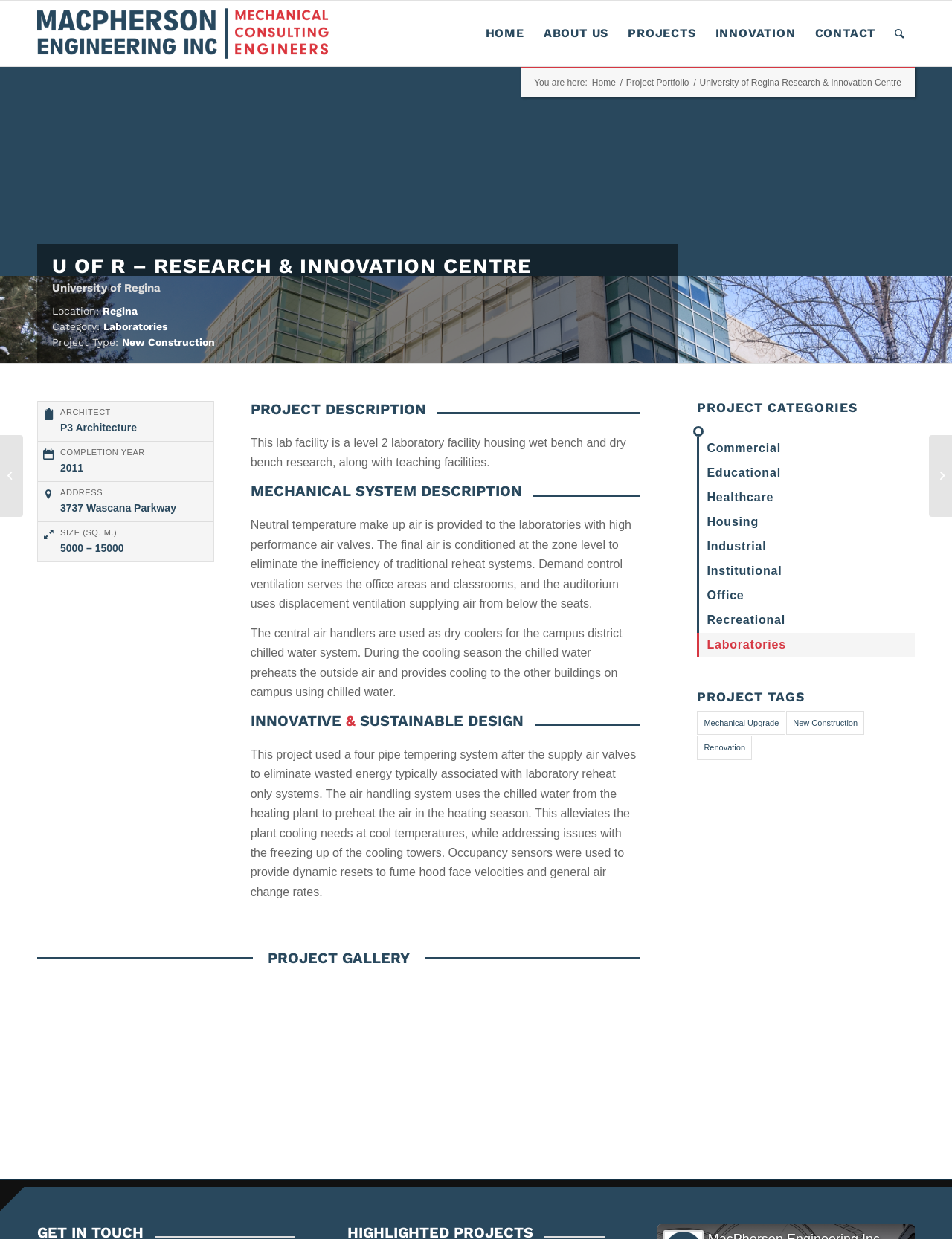Please specify the bounding box coordinates of the clickable region necessary for completing the following instruction: "Explore the 'PROJECT GALLERY'". The coordinates must consist of four float numbers between 0 and 1, i.e., [left, top, right, bottom].

[0.039, 0.766, 0.673, 0.78]